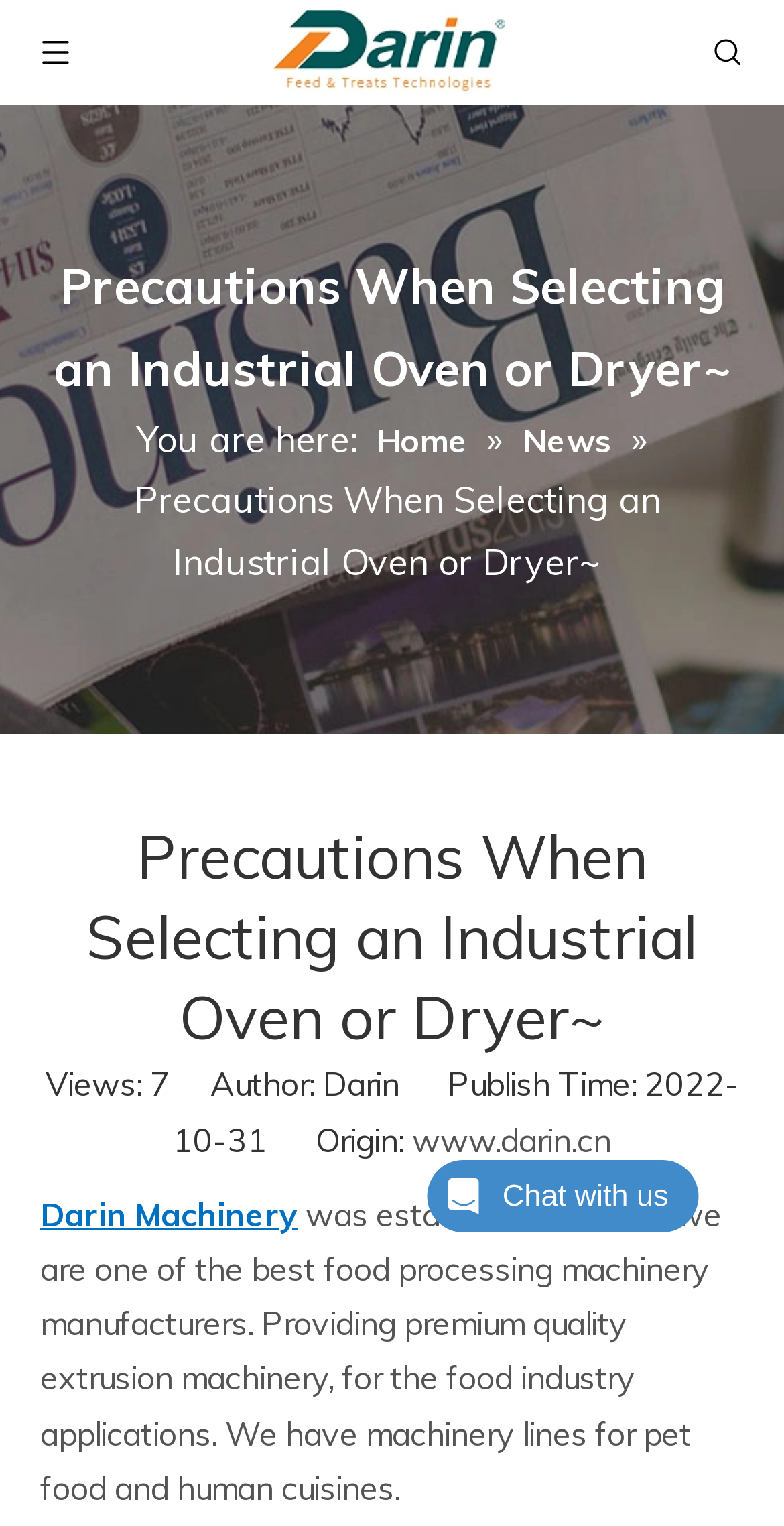What is the name of the company?
Give a one-word or short phrase answer based on the image.

Darin Machinery